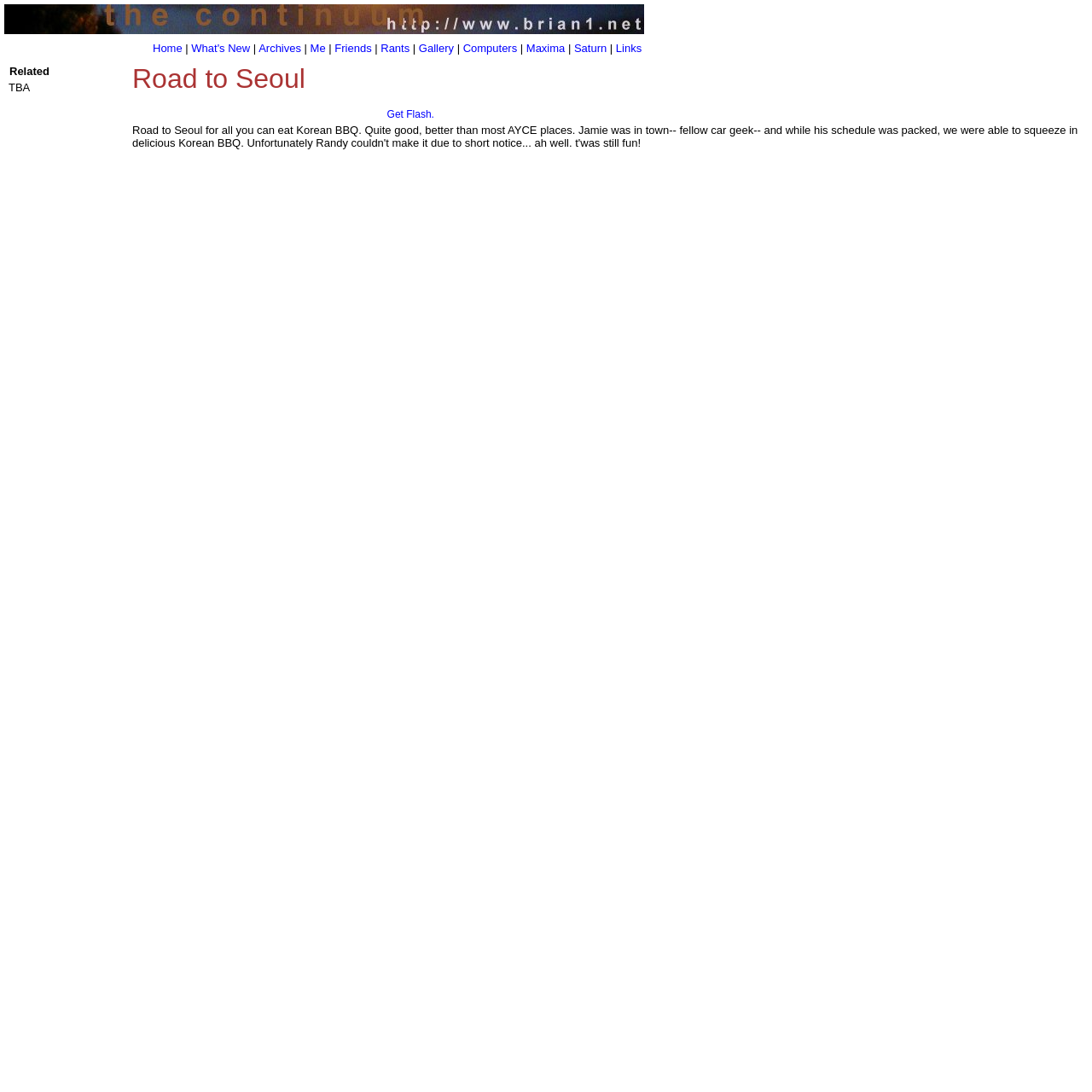Provide a short answer using a single word or phrase for the following question: 
How many links are in the top navigation menu?

10